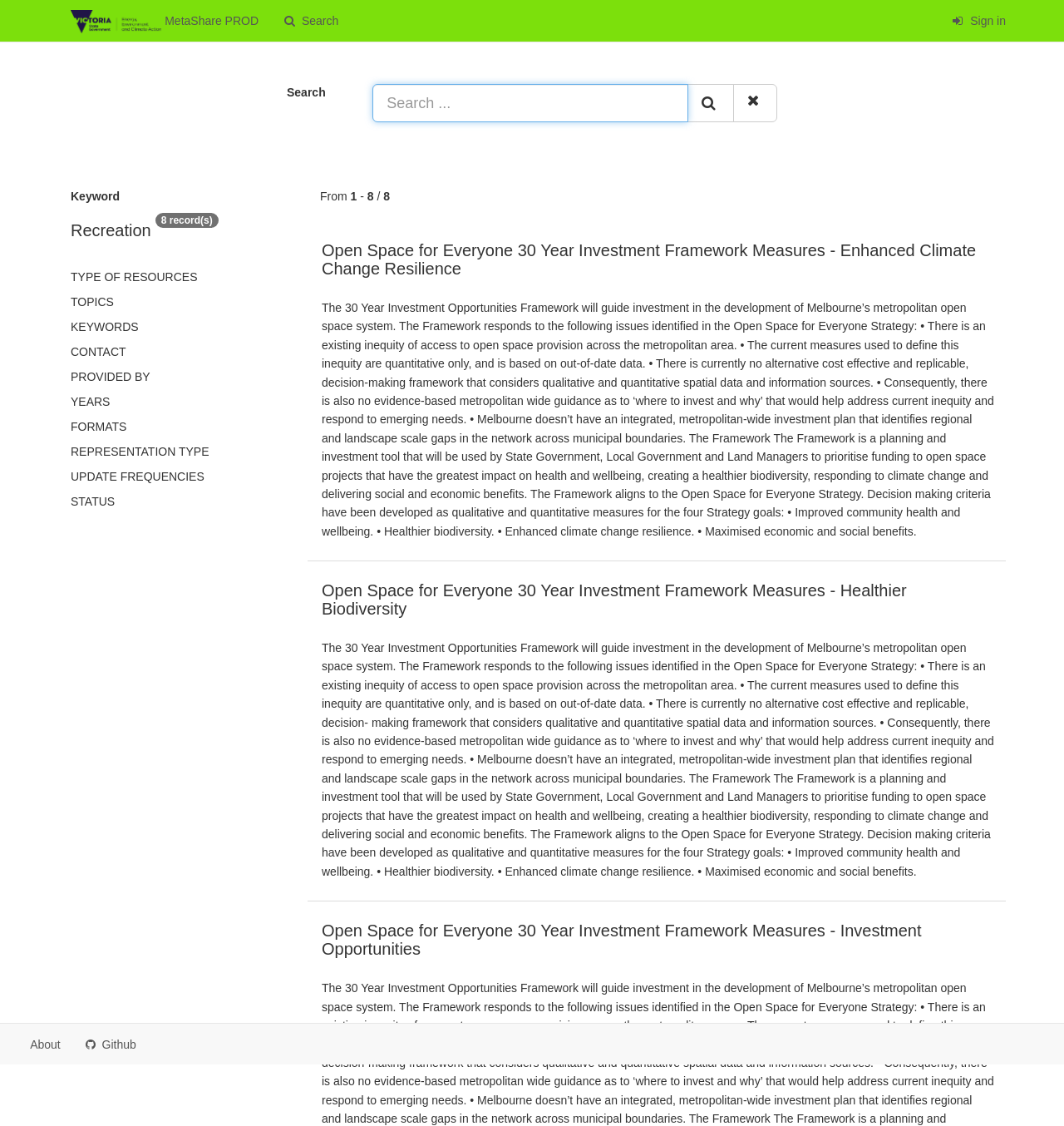Can you provide the bounding box coordinates for the element that should be clicked to implement the instruction: "Search for resources"?

[0.35, 0.075, 0.647, 0.109]